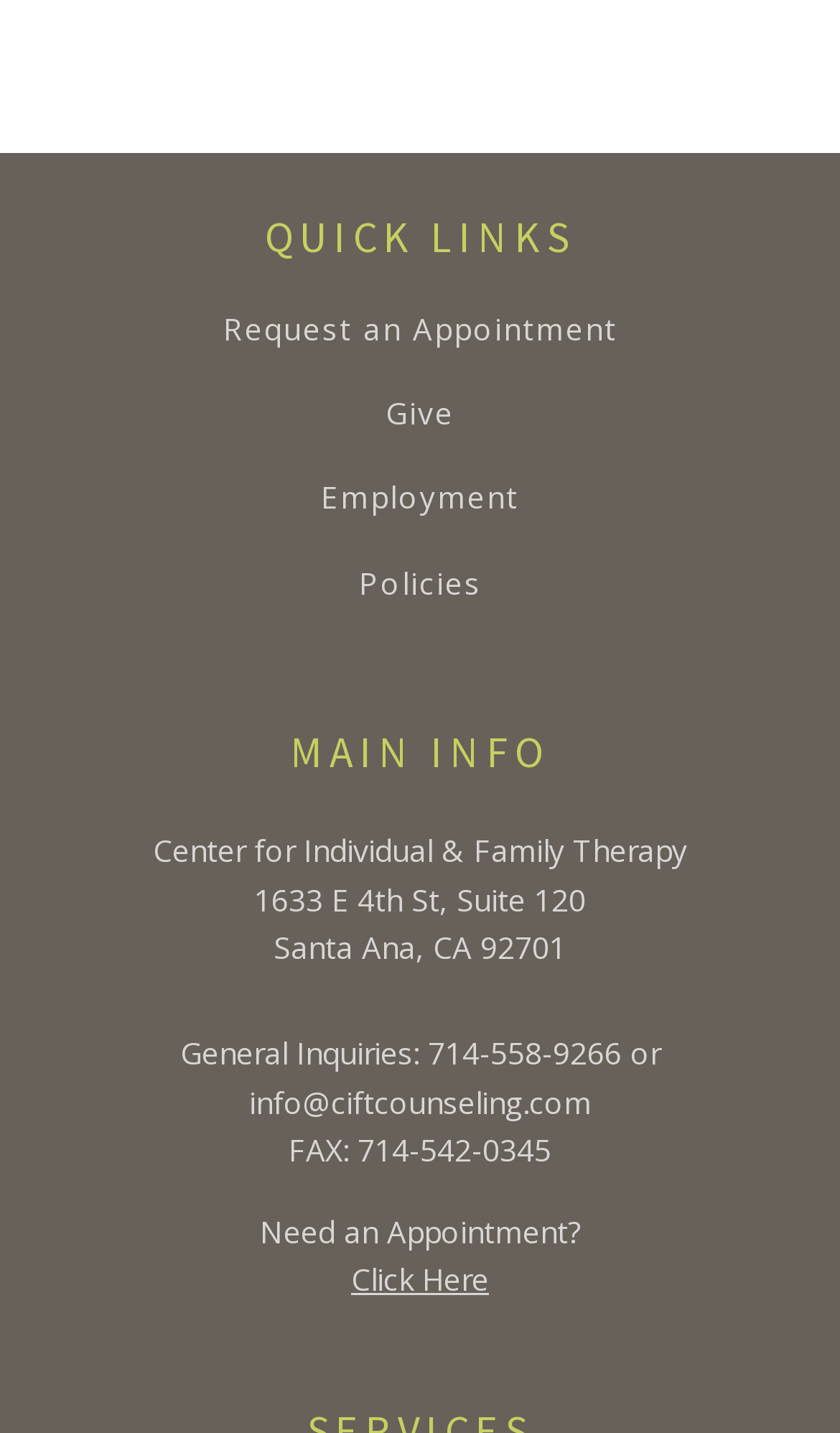Using the element description: "Policies", determine the bounding box coordinates. The coordinates should be in the format [left, top, right, bottom], with values between 0 and 1.

[0.427, 0.395, 0.573, 0.418]